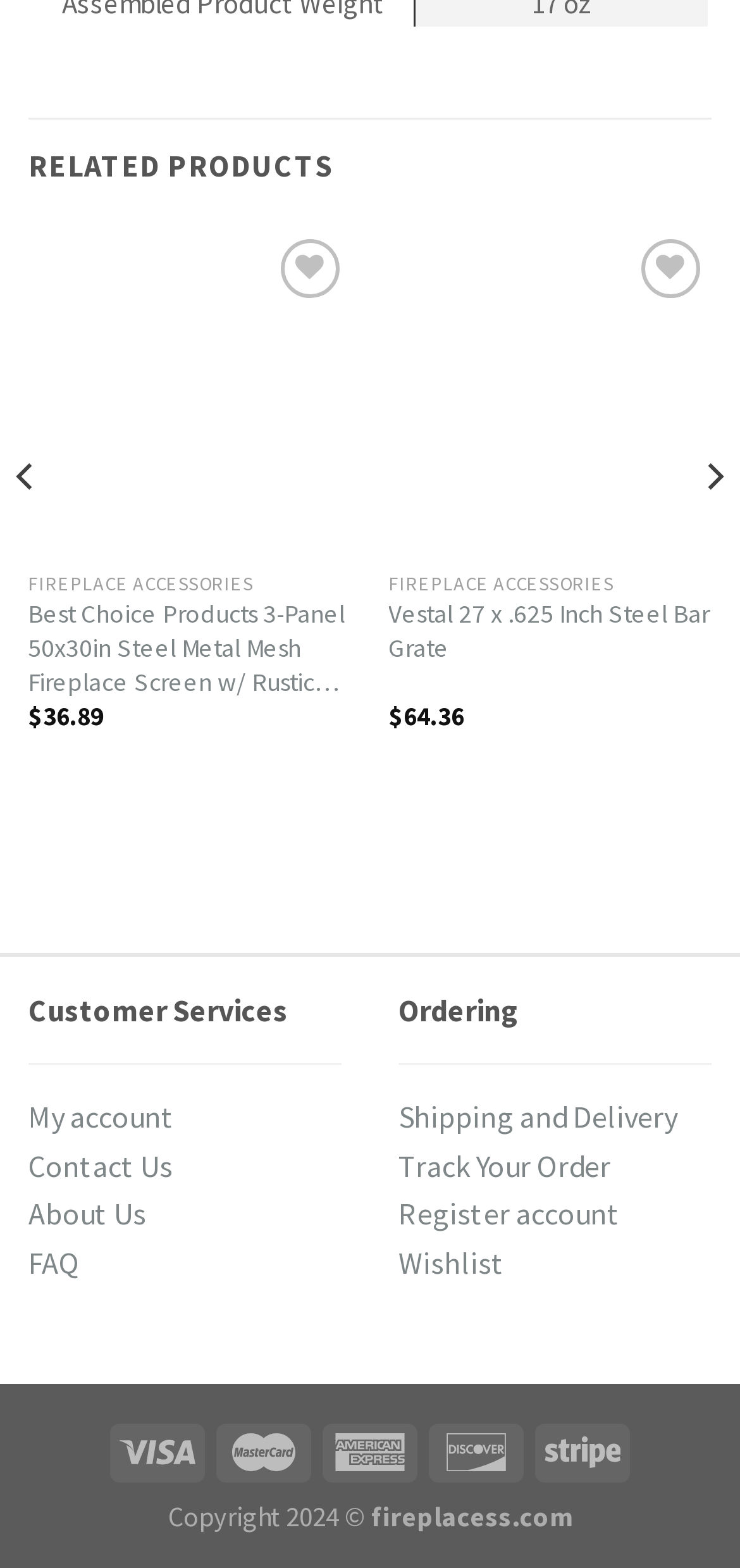Locate the bounding box coordinates of the area that needs to be clicked to fulfill the following instruction: "Download Annual Report And Accounts 2023 (untagged)". The coordinates should be in the format of four float numbers between 0 and 1, namely [left, top, right, bottom].

None